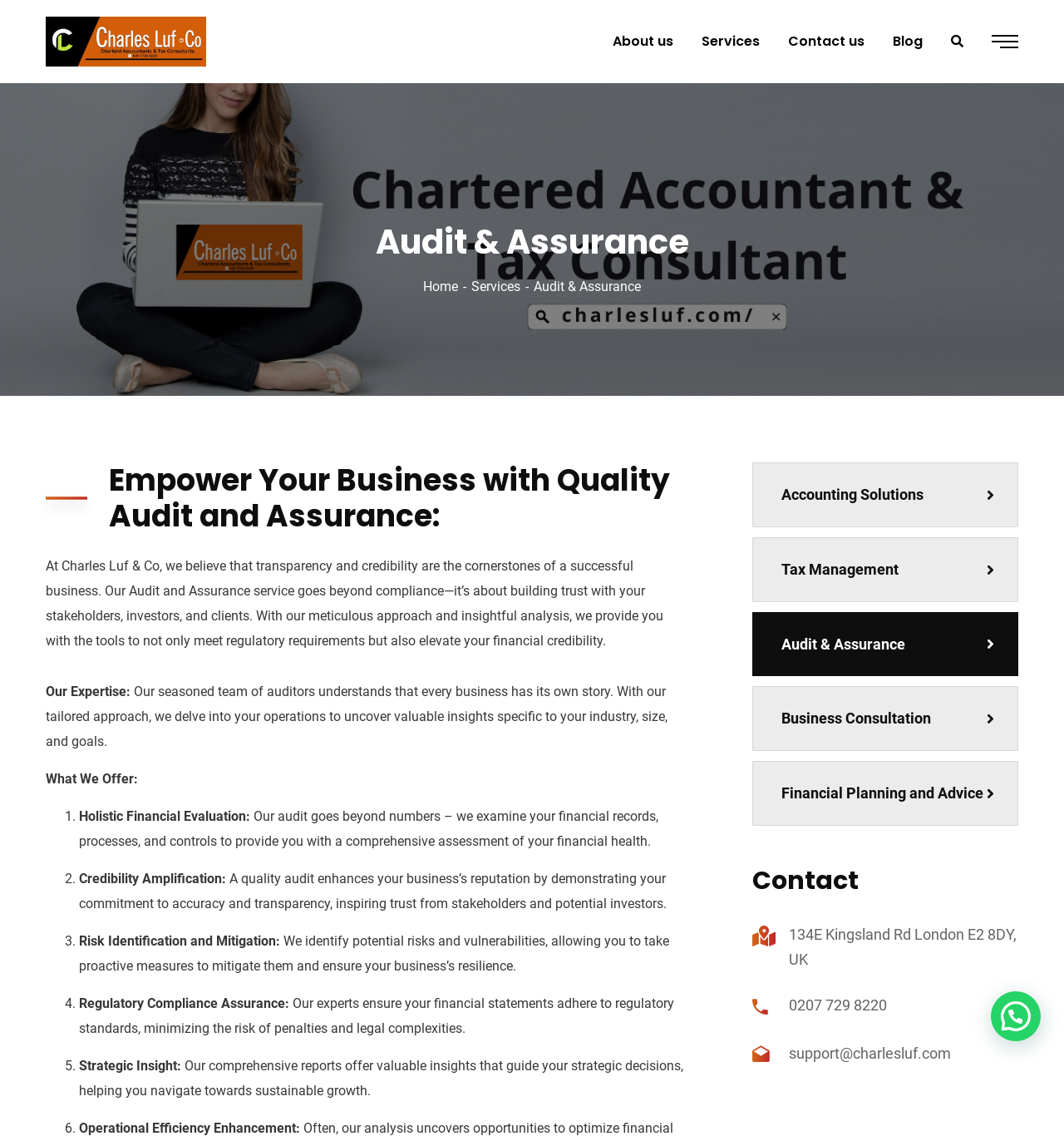Identify the bounding box coordinates of the clickable region required to complete the instruction: "Click on Contact us". The coordinates should be given as four float numbers within the range of 0 and 1, i.e., [left, top, right, bottom].

[0.741, 0.0, 0.812, 0.073]